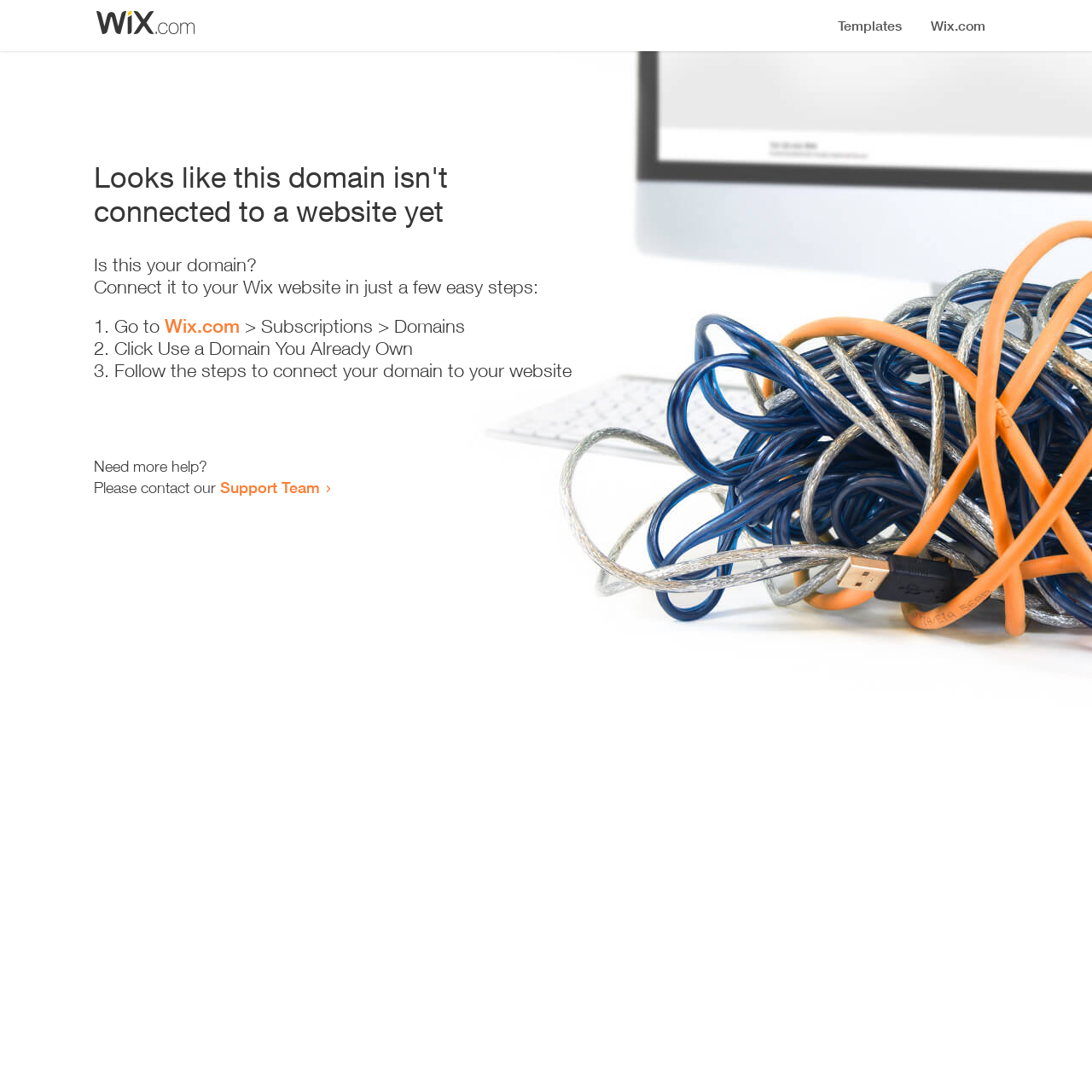Find the bounding box coordinates for the HTML element specified by: "Wix.com".

[0.151, 0.288, 0.22, 0.309]